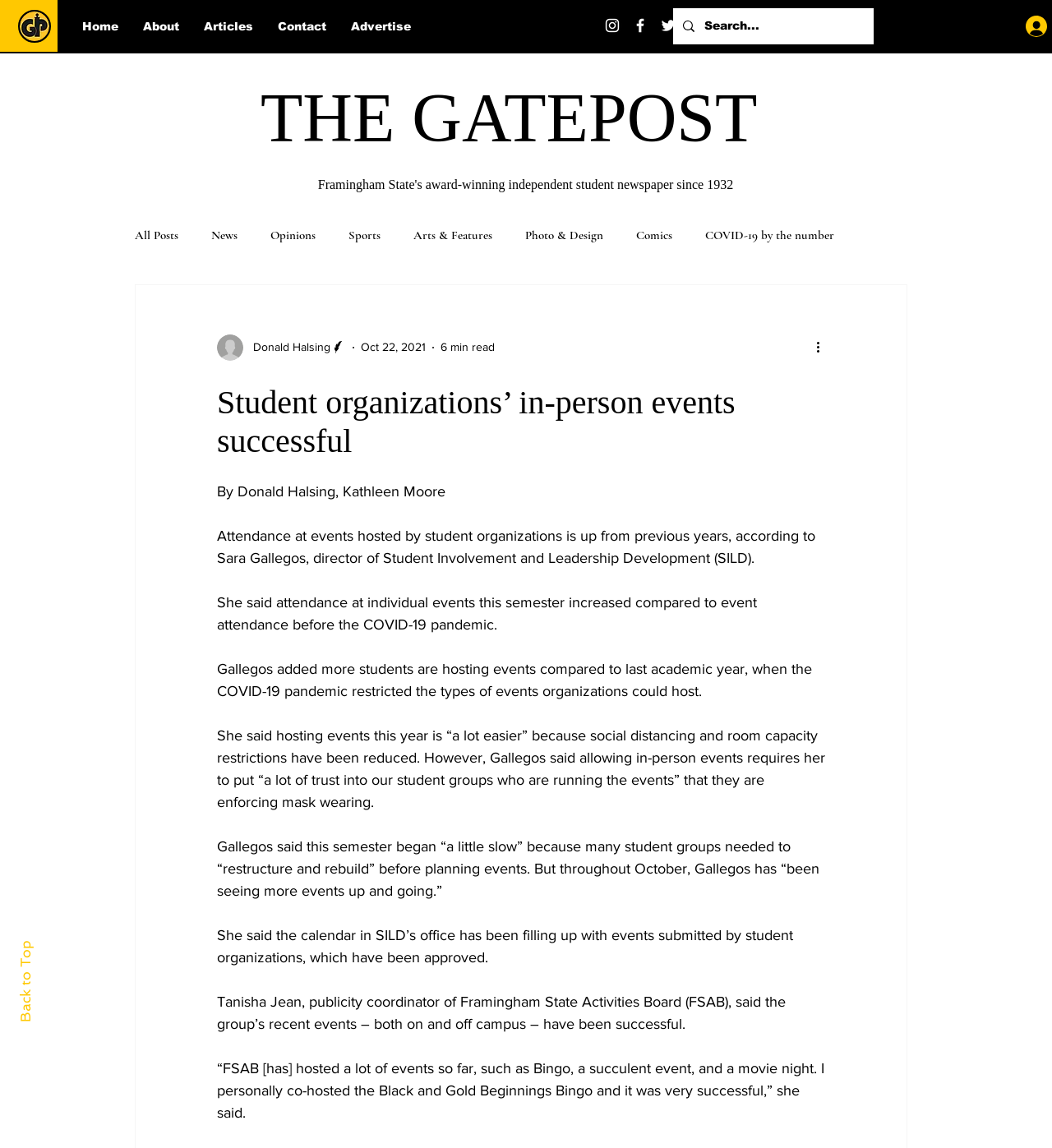Give a concise answer using only one word or phrase for this question:
What is the name of the student organization mentioned in the article?

Framingham State Activities Board (FSAB)